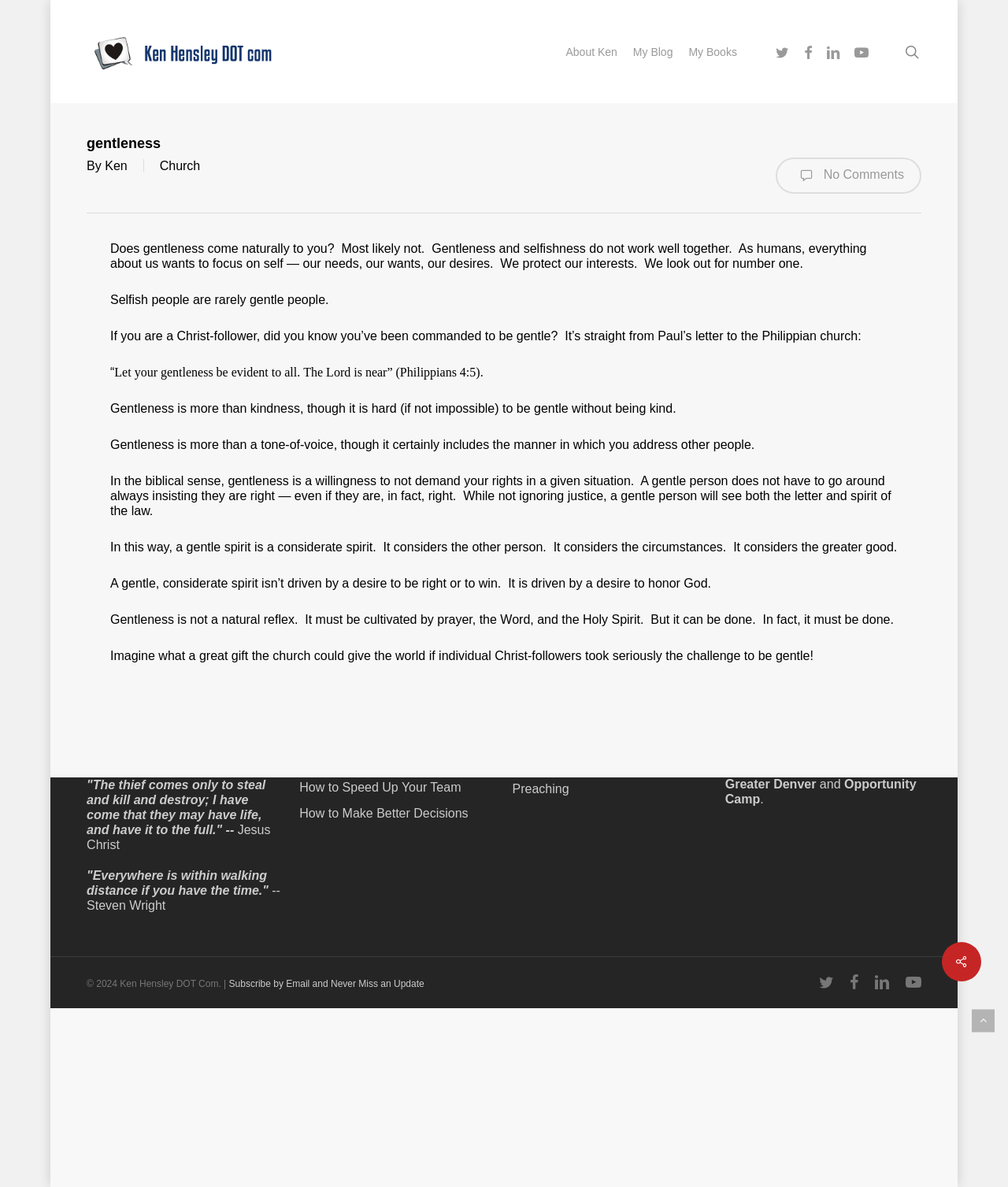Please answer the following question using a single word or phrase: How many categories are there?

6